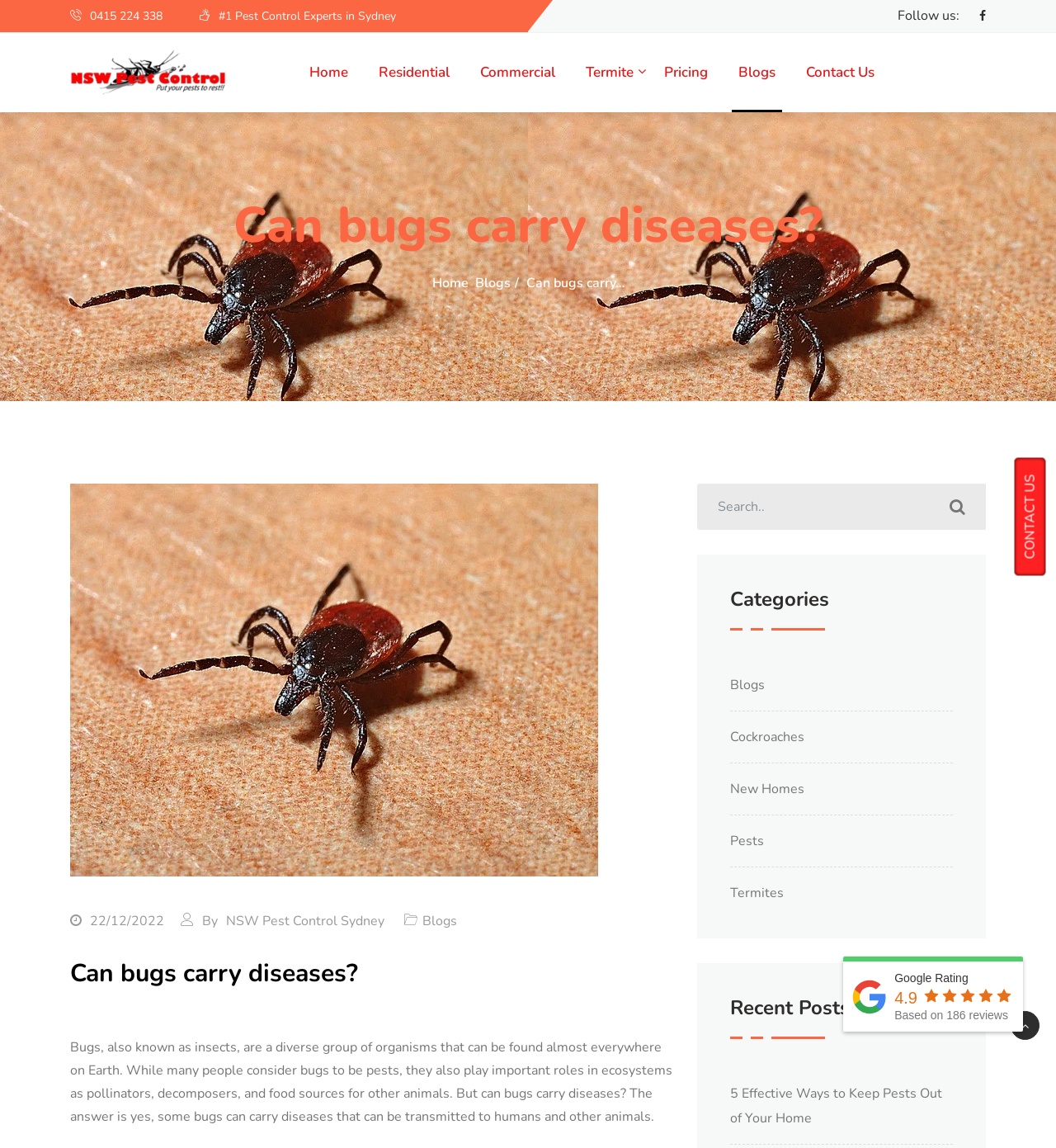Pinpoint the bounding box coordinates of the element that must be clicked to accomplish the following instruction: "Read the blog post '5 Effective Ways to Keep Pests Out of Your Home'". The coordinates should be in the format of four float numbers between 0 and 1, i.e., [left, top, right, bottom].

[0.691, 0.944, 0.892, 0.982]